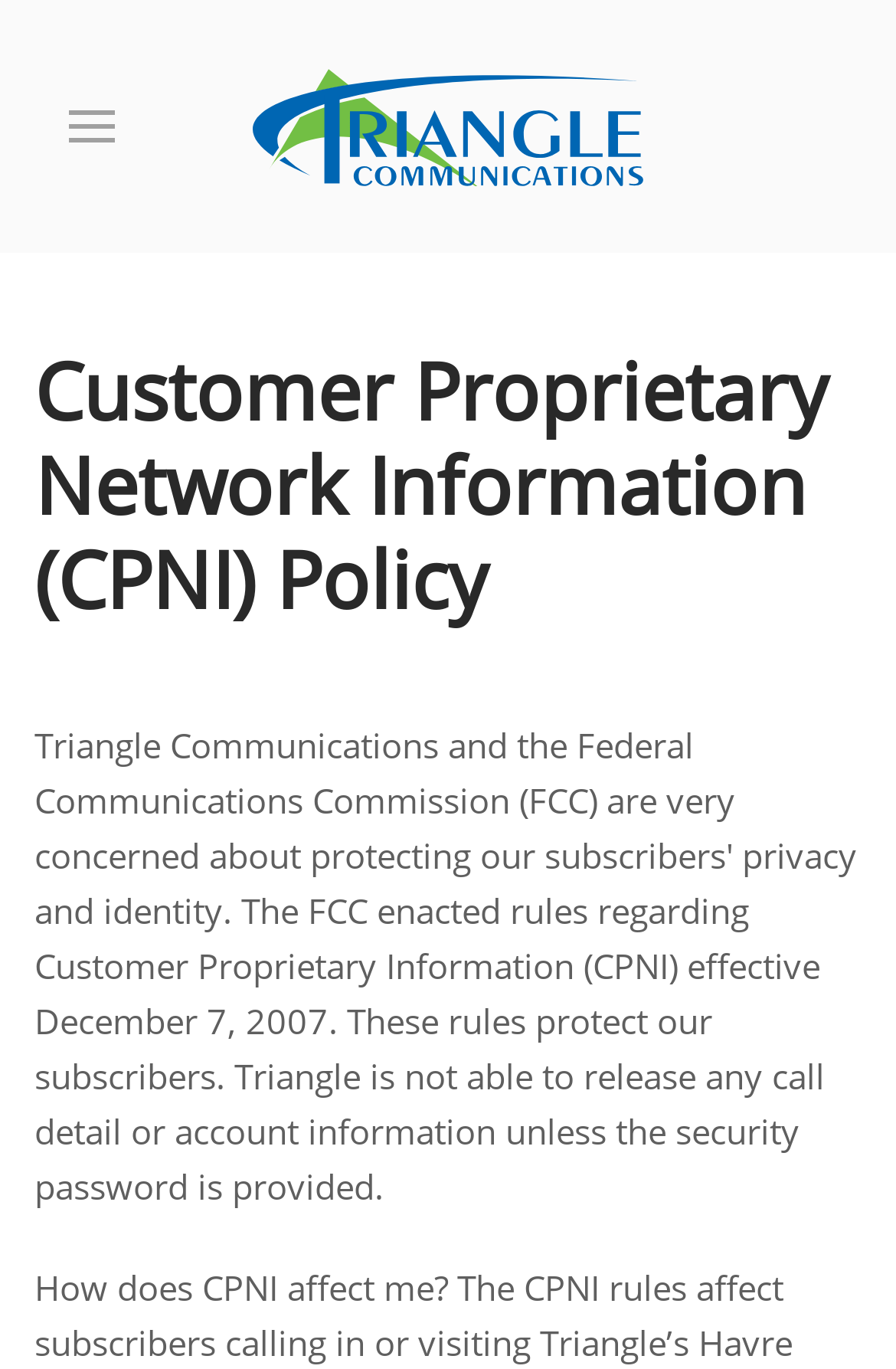What is the headline of the webpage?

Customer Proprietary Network Information (CPNI) Policy